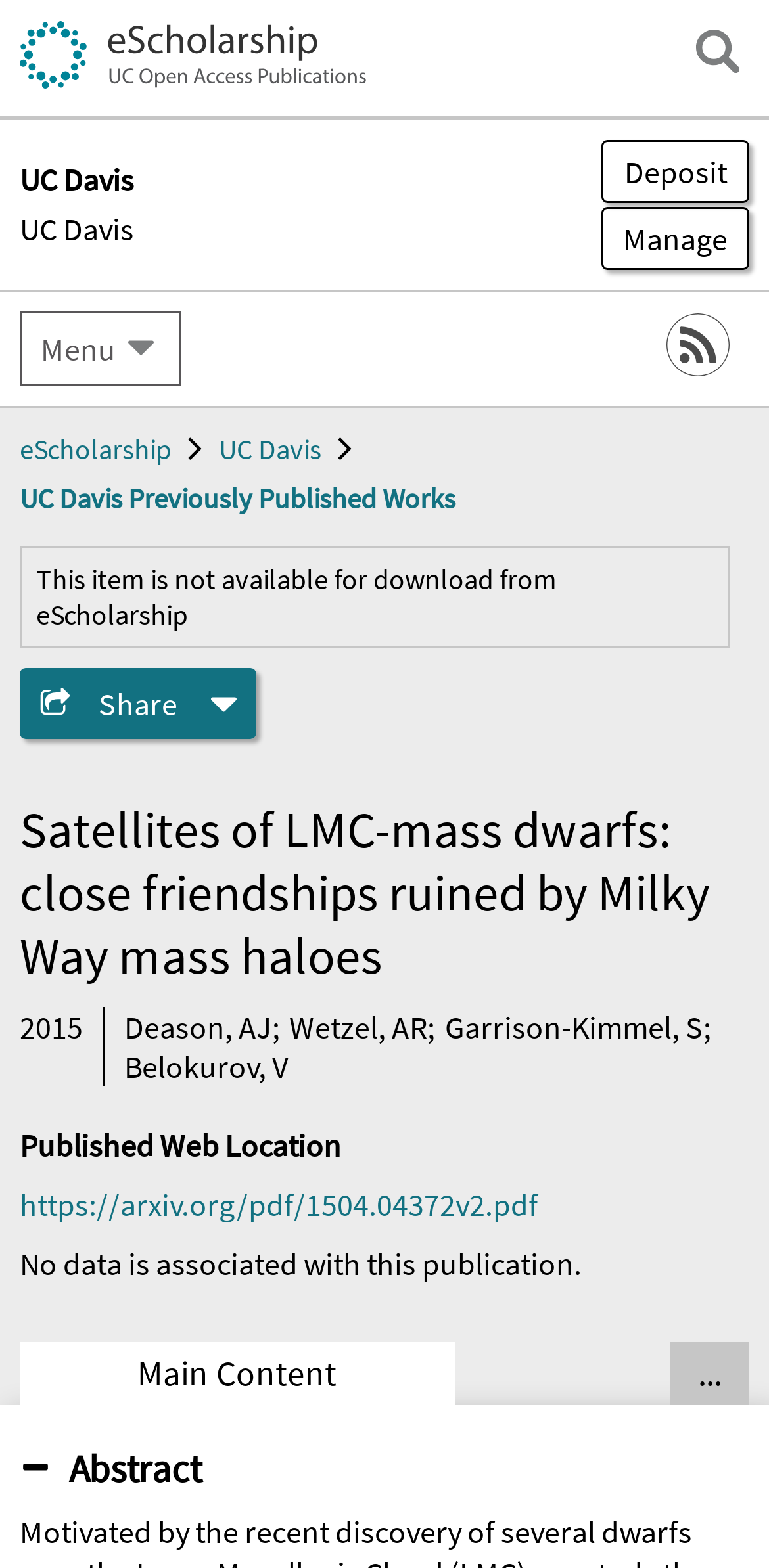Answer this question using a single word or a brief phrase:
What is the topic of the publication?

Satellites of LMC-mass dwarfs